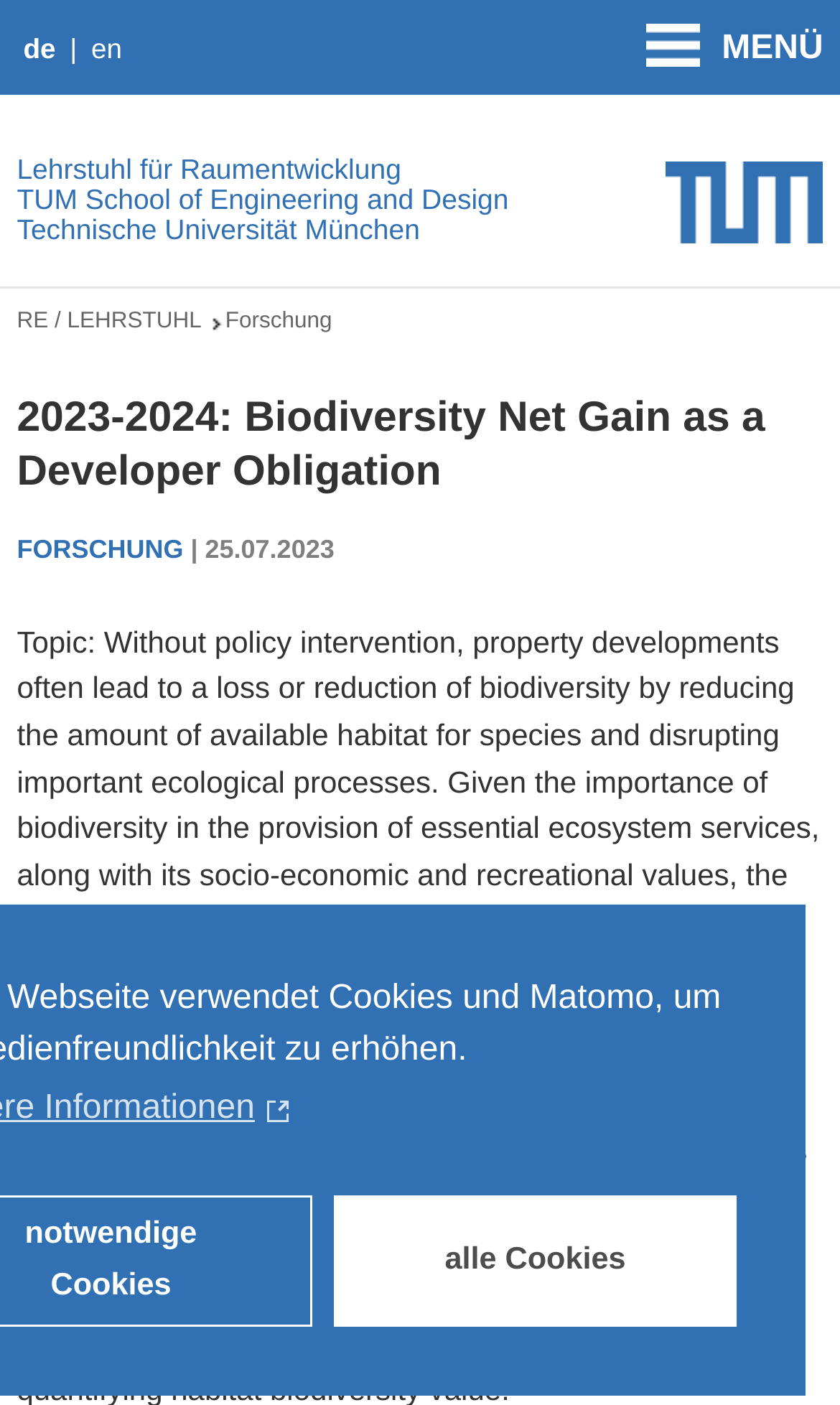Can you identify and provide the main heading of the webpage?

2023-2024: Biodiversity Net Gain as a Developer Obligation